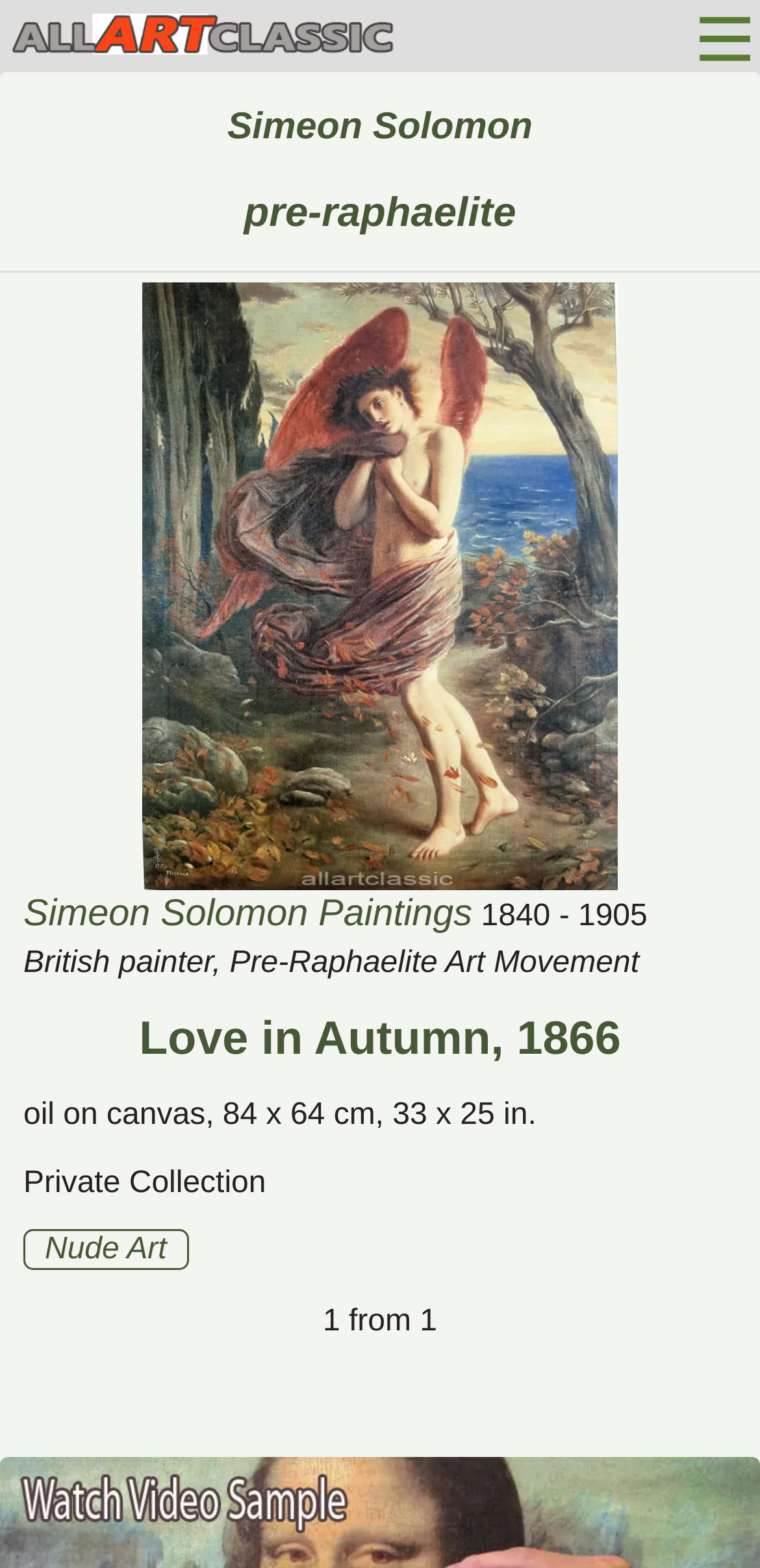Please specify the bounding box coordinates for the clickable region that will help you carry out the instruction: "Explore Nude Art".

[0.031, 0.784, 0.248, 0.81]